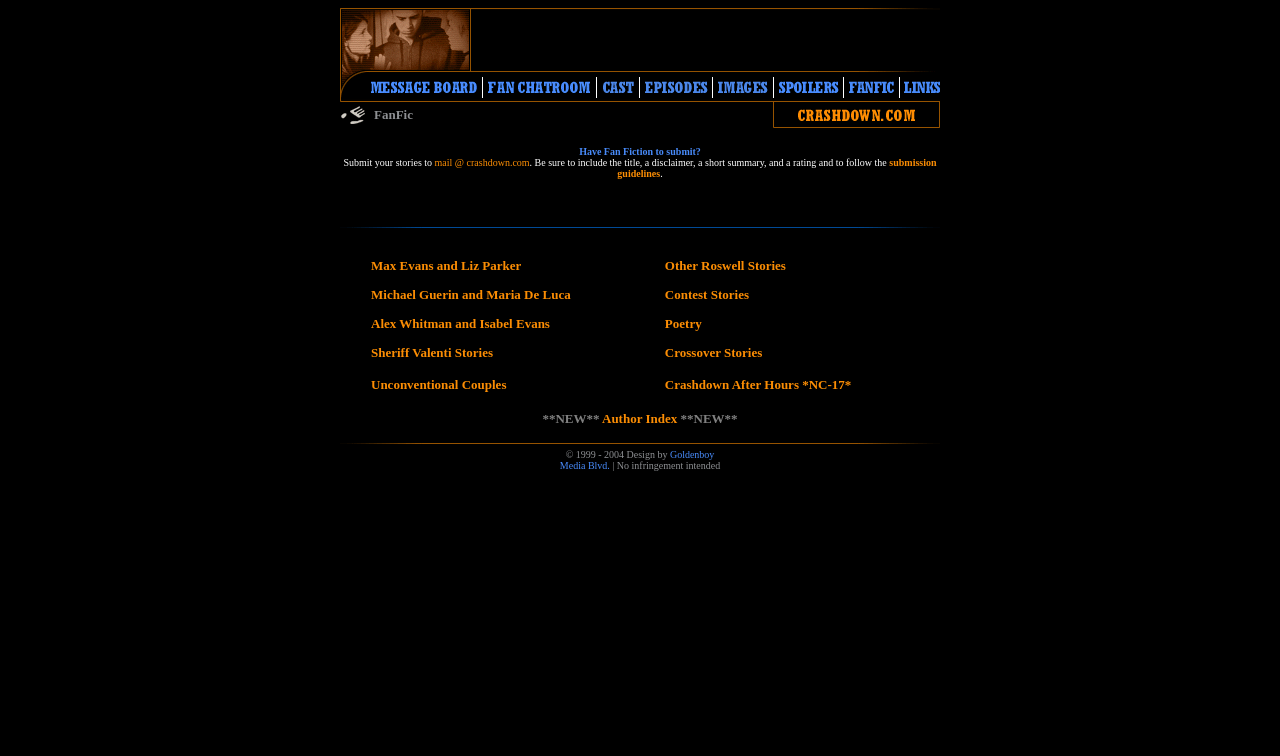Answer succinctly with a single word or phrase:
What is the text of the second link in the fourth table row of the third table?

submission guidelines